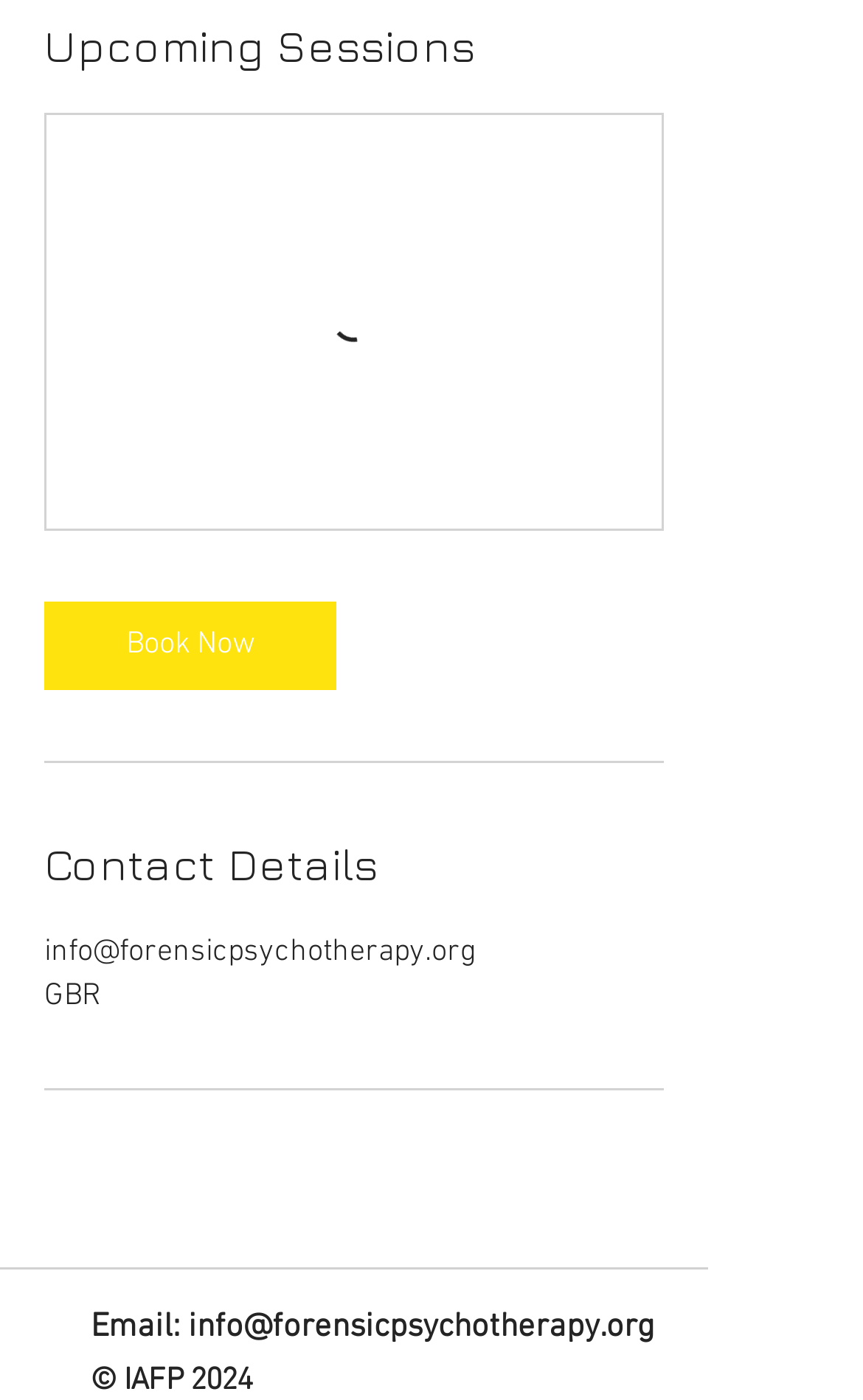How many horizontal separators are there?
Please provide a single word or phrase as your answer based on the screenshot.

2